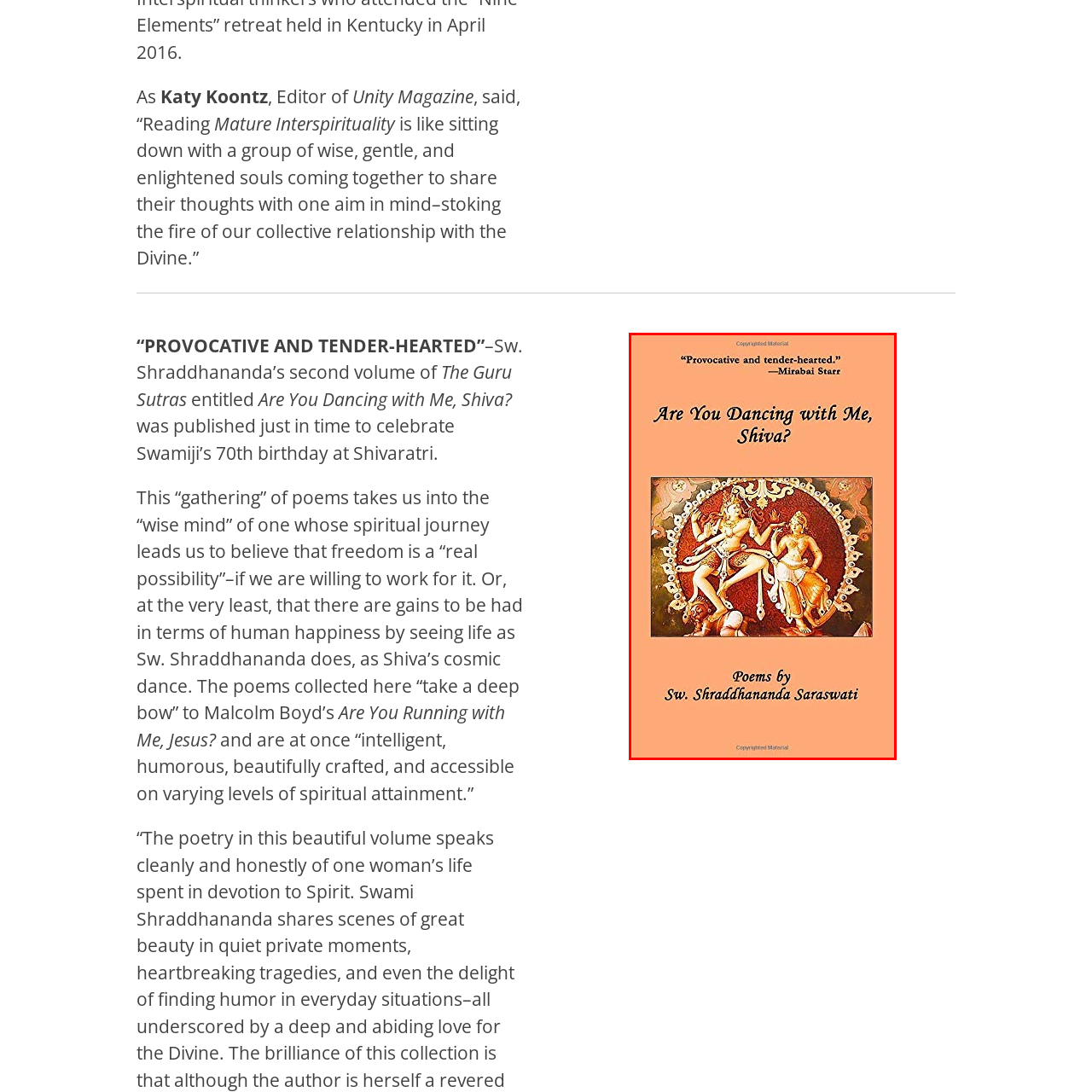Refer to the image within the red box and answer the question concisely with a single word or phrase: What is the theme of the illustration on the cover?

Spirituality and cosmic movement